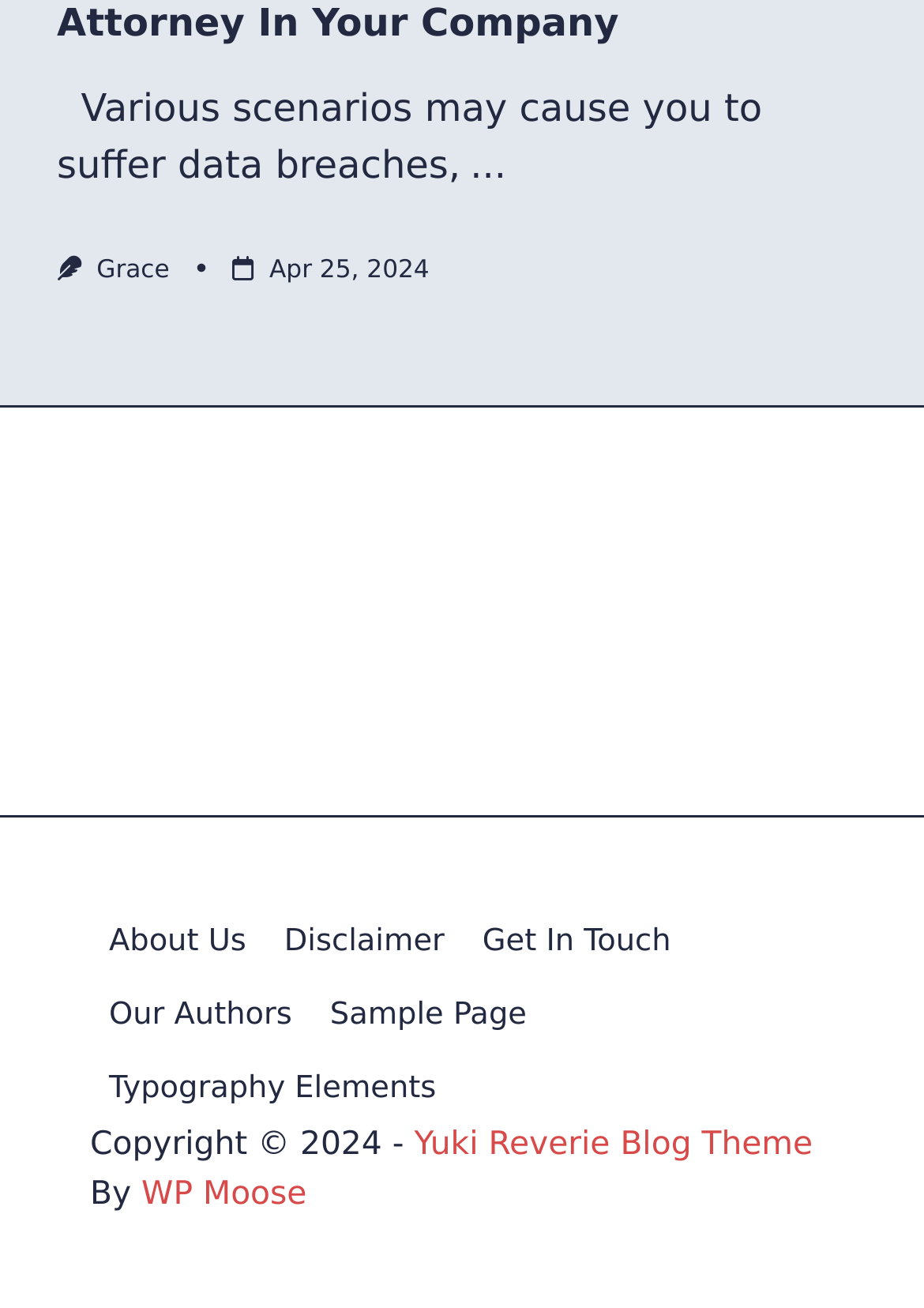What is the date of the article?
Based on the visual details in the image, please answer the question thoroughly.

The link element with ID 619 contains the text 'Apr 25, 2024', which is likely the date of the article.